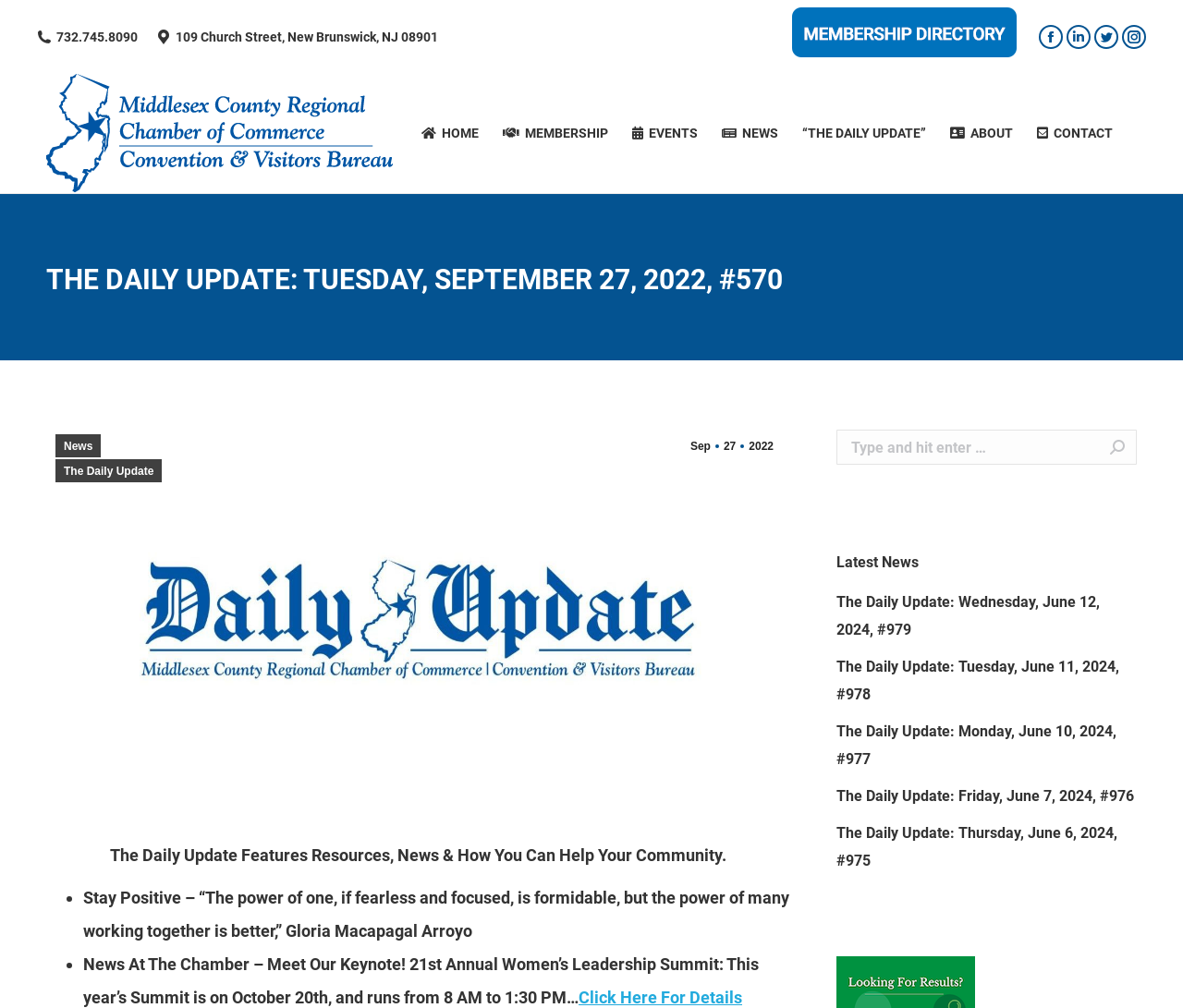Locate the bounding box coordinates of the element you need to click to accomplish the task described by this instruction: "Read the latest news".

[0.707, 0.549, 0.777, 0.566]